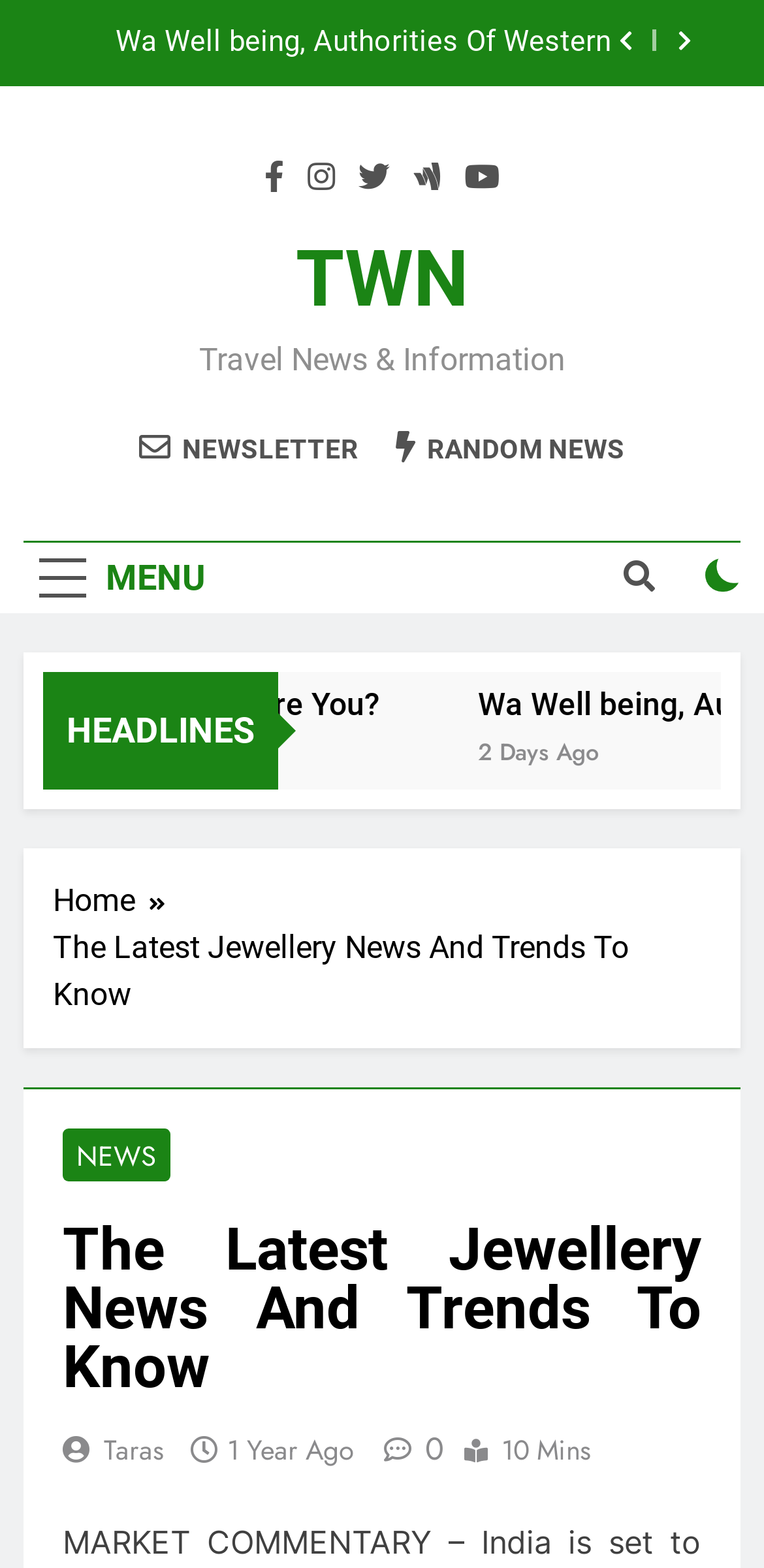Answer the question in one word or a short phrase:
What is the category of news in the headline?

Actual Property Investments